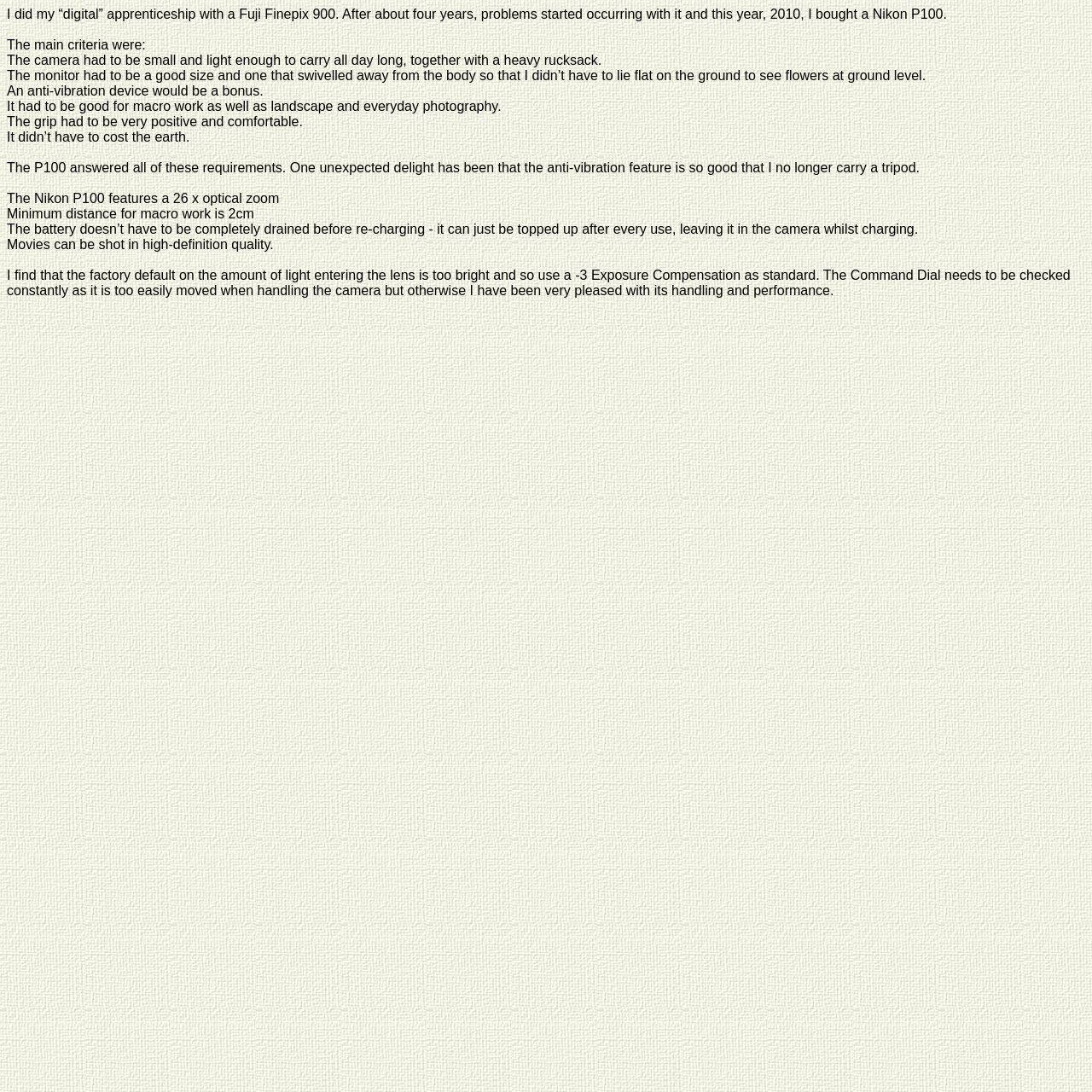Answer with a single word or phrase: 
What is the author's previous camera brand?

Fuji